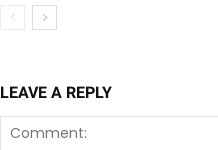Give an elaborate caption for the image.

The image showcases Blessing CEO, a prominent figure known for her outspoken views and advice on relationships. Recently, she has been in the spotlight, particularly regarding her candid discussions about marriage dynamics and the importance of self-worth. This image accompanies a section where she offers insightful advice to women, emphasizing not to marry into families that do not embrace them, sparked by recent drama involving Wofai Fada and her in-laws. The caption invites viewers to engage with her content, reflecting her influence in the realm of relationship commentary and personal empowerment.